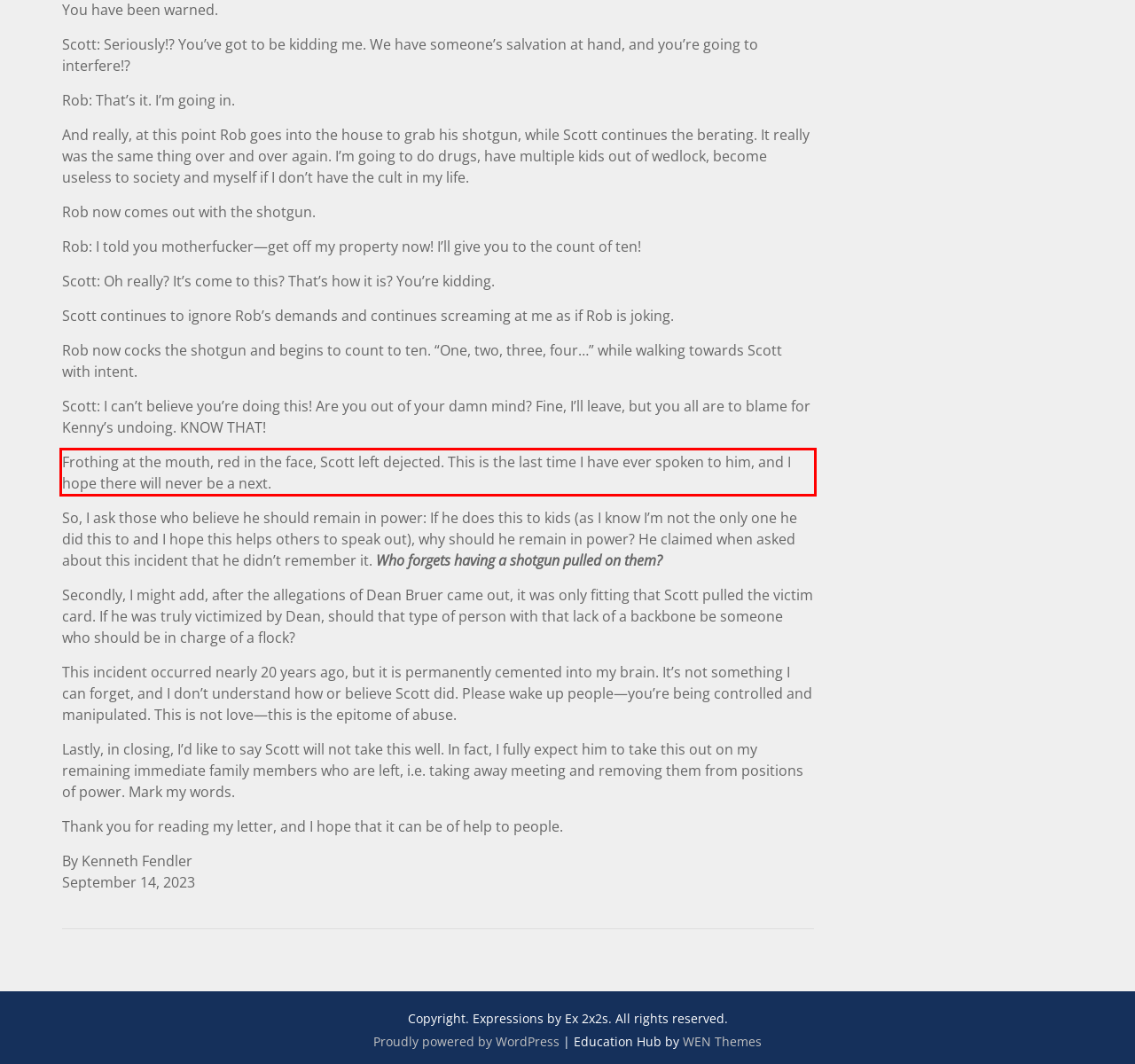You are provided with a webpage screenshot that includes a red rectangle bounding box. Extract the text content from within the bounding box using OCR.

Frothing at the mouth, red in the face, Scott left dejected. This is the last time I have ever spoken to him, and I hope there will never be a next.